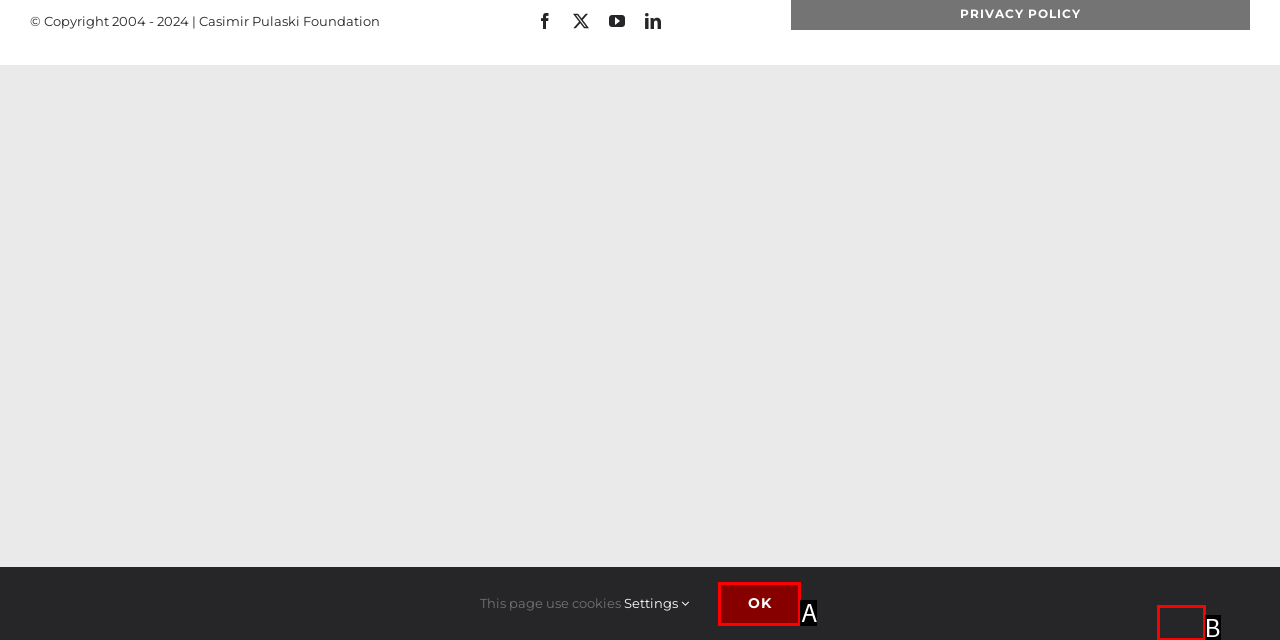Identify the UI element that corresponds to this description: Go to Top
Respond with the letter of the correct option.

B